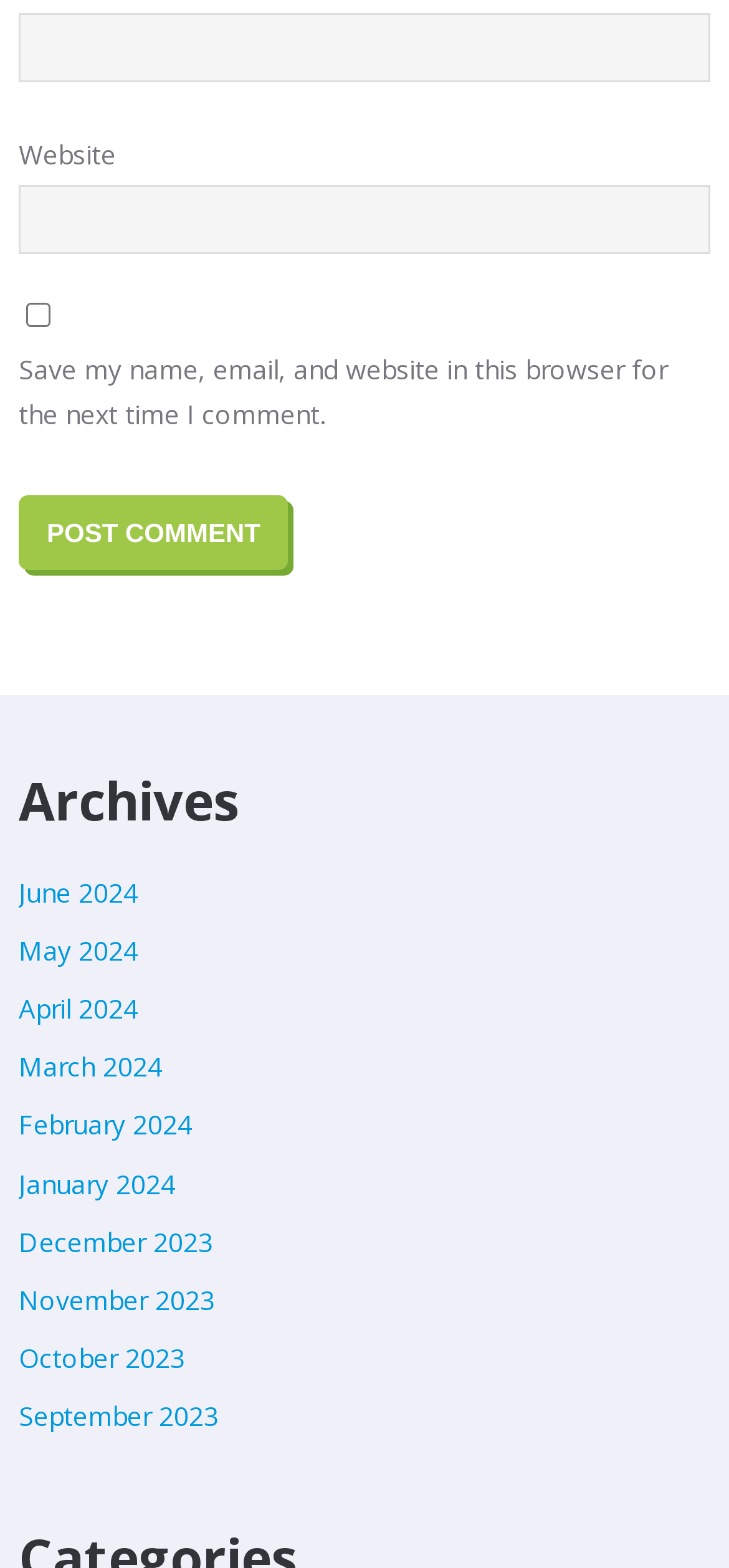Please answer the following question using a single word or phrase: 
What is the category of the links below the 'Archives' heading?

Months